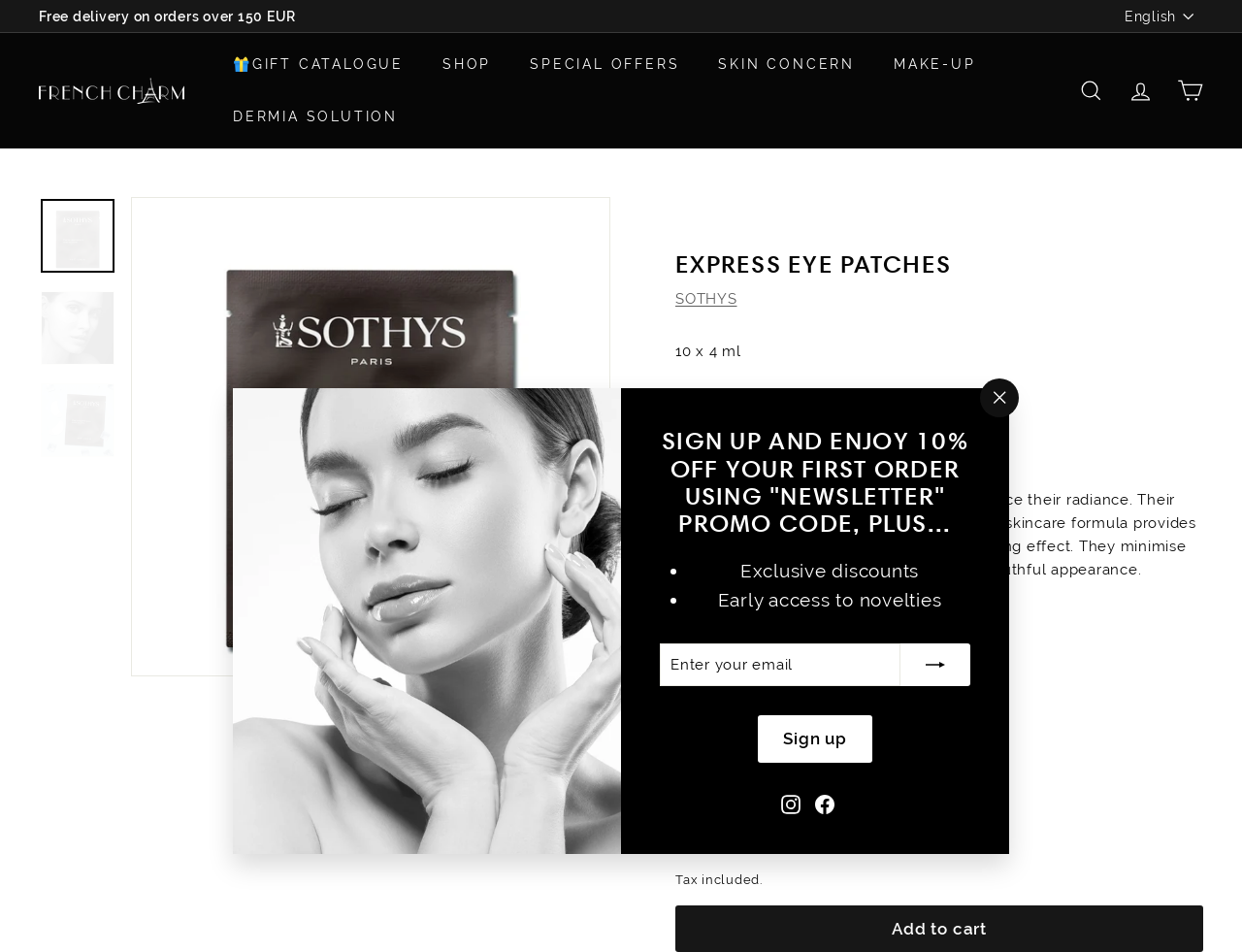What is the quantity of the express eye patches?
Relying on the image, give a concise answer in one word or a brief phrase.

10 x 4 ml